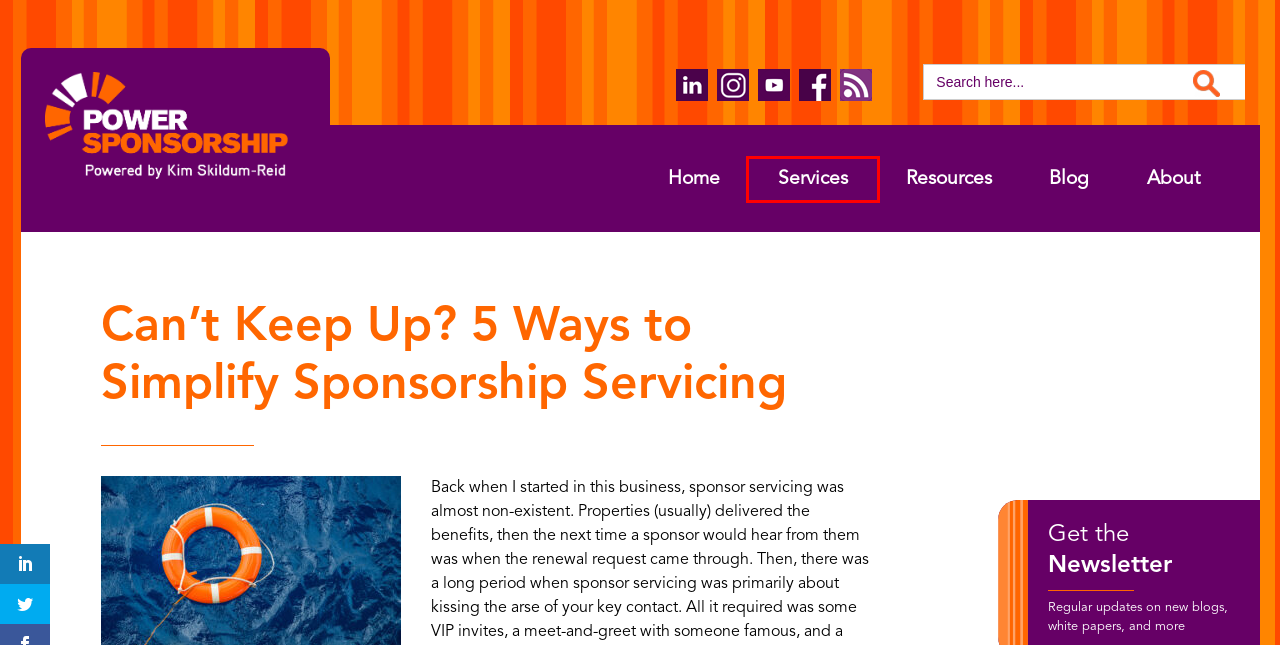Check out the screenshot of a webpage with a red rectangle bounding box. Select the best fitting webpage description that aligns with the new webpage after clicking the element inside the bounding box. Here are the candidates:
A. Services | Power Sponsorship
B. Recommended Sponsorship Resources | Power Sponsorship
C. non-profit sponsorship Archives | Power Sponsorship
D. Power Sponsorship - Powered by Kim Skildum-Reid
E. Get the Newsletter | Power Sponsorship
F. Blog | Power Sponsorship
G. Sponsorship Coaching | Power Sponsorship
H. sponsorship issues Archives | Power Sponsorship

A